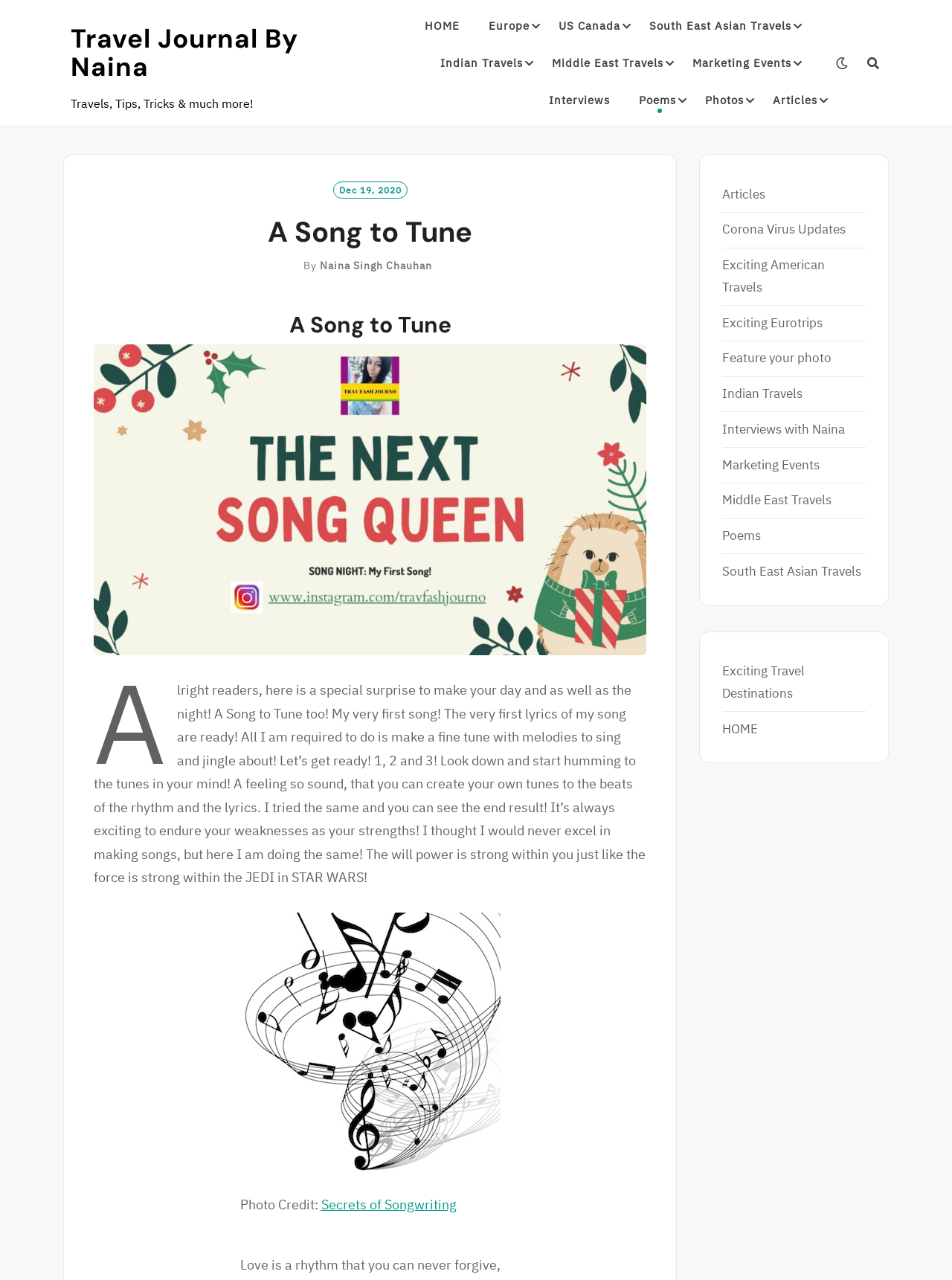Find the bounding box coordinates of the area to click in order to follow the instruction: "Search for something".

[0.911, 0.035, 0.924, 0.064]